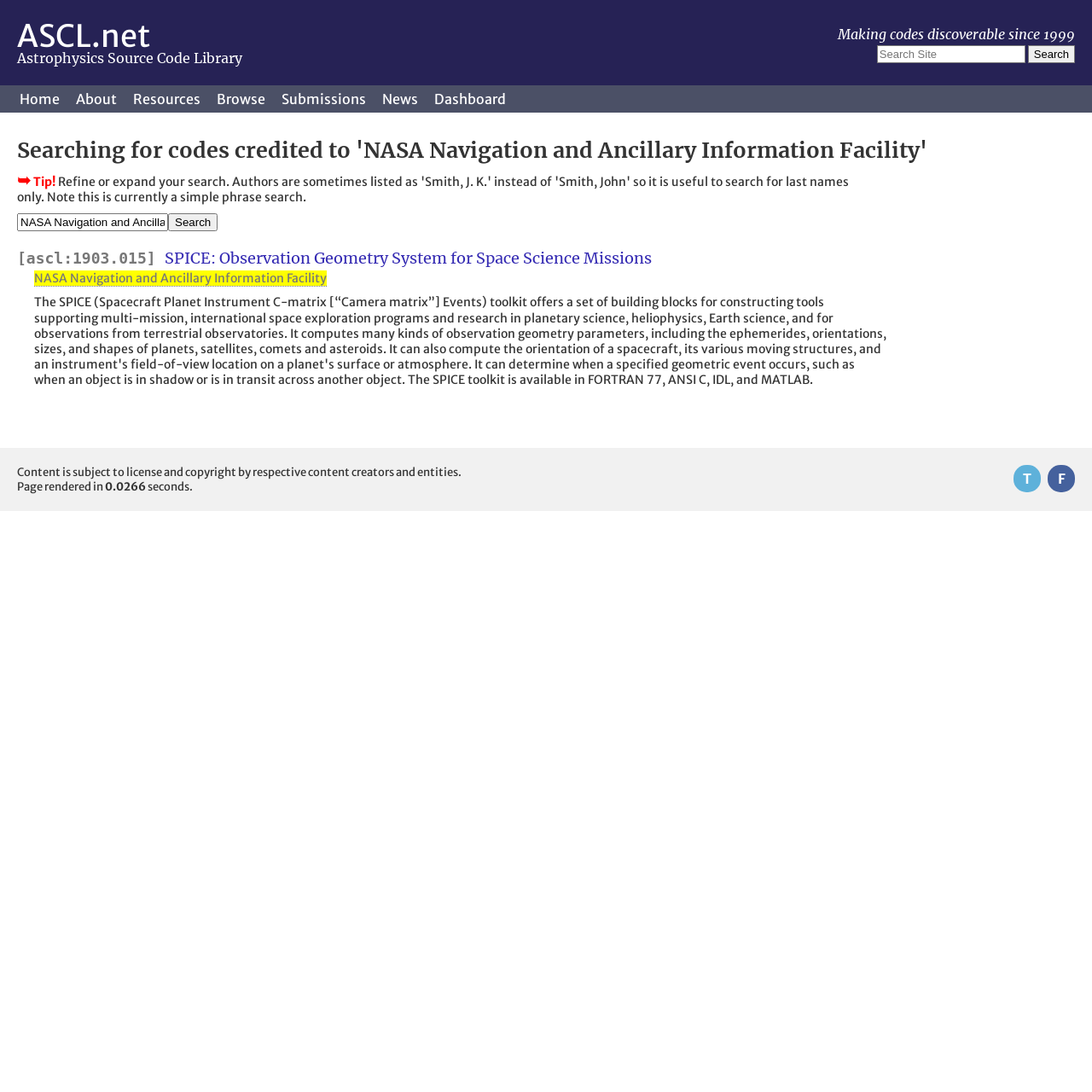Kindly determine the bounding box coordinates of the area that needs to be clicked to fulfill this instruction: "View SPICE: Observation Geometry System for Space Science Missions".

[0.151, 0.228, 0.597, 0.246]